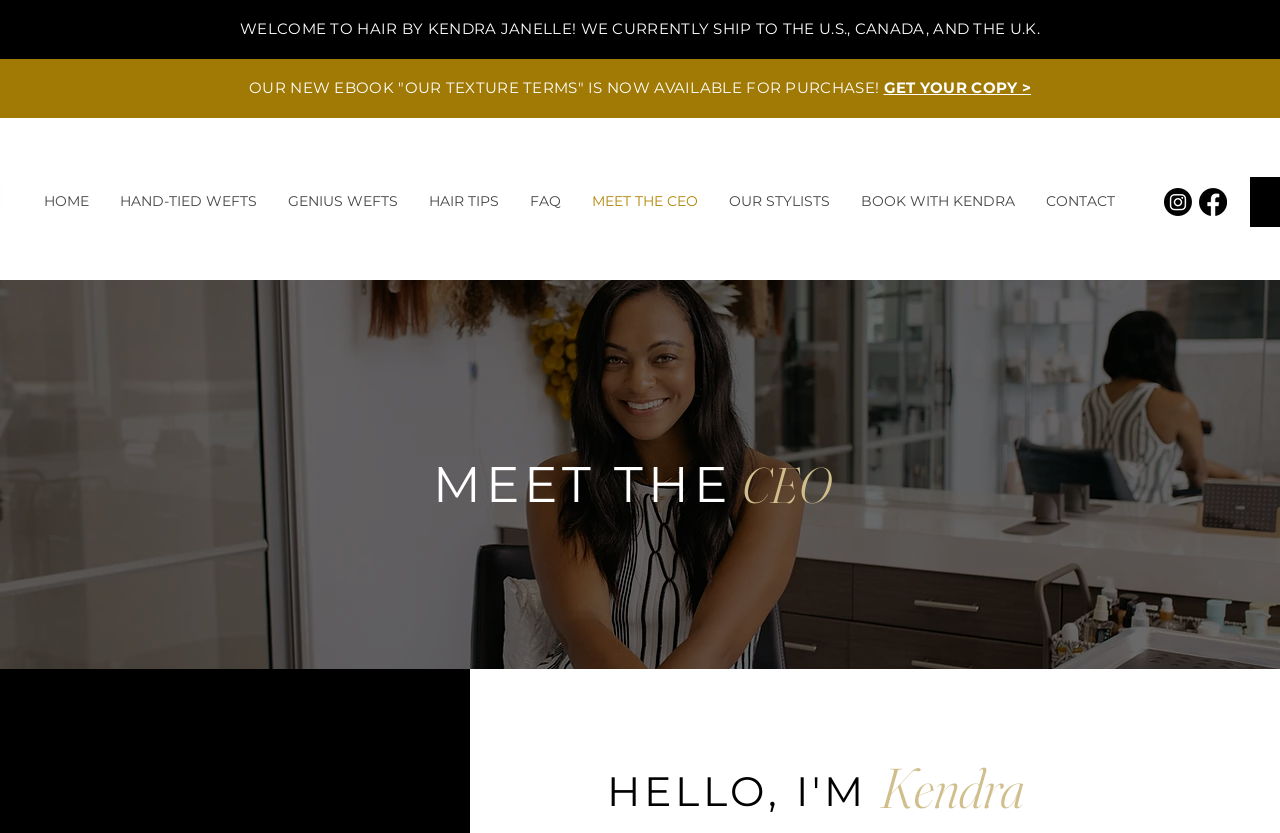Pinpoint the bounding box coordinates of the clickable area needed to execute the instruction: "View Fragrances in Cold Process Soap". The coordinates should be specified as four float numbers between 0 and 1, i.e., [left, top, right, bottom].

None